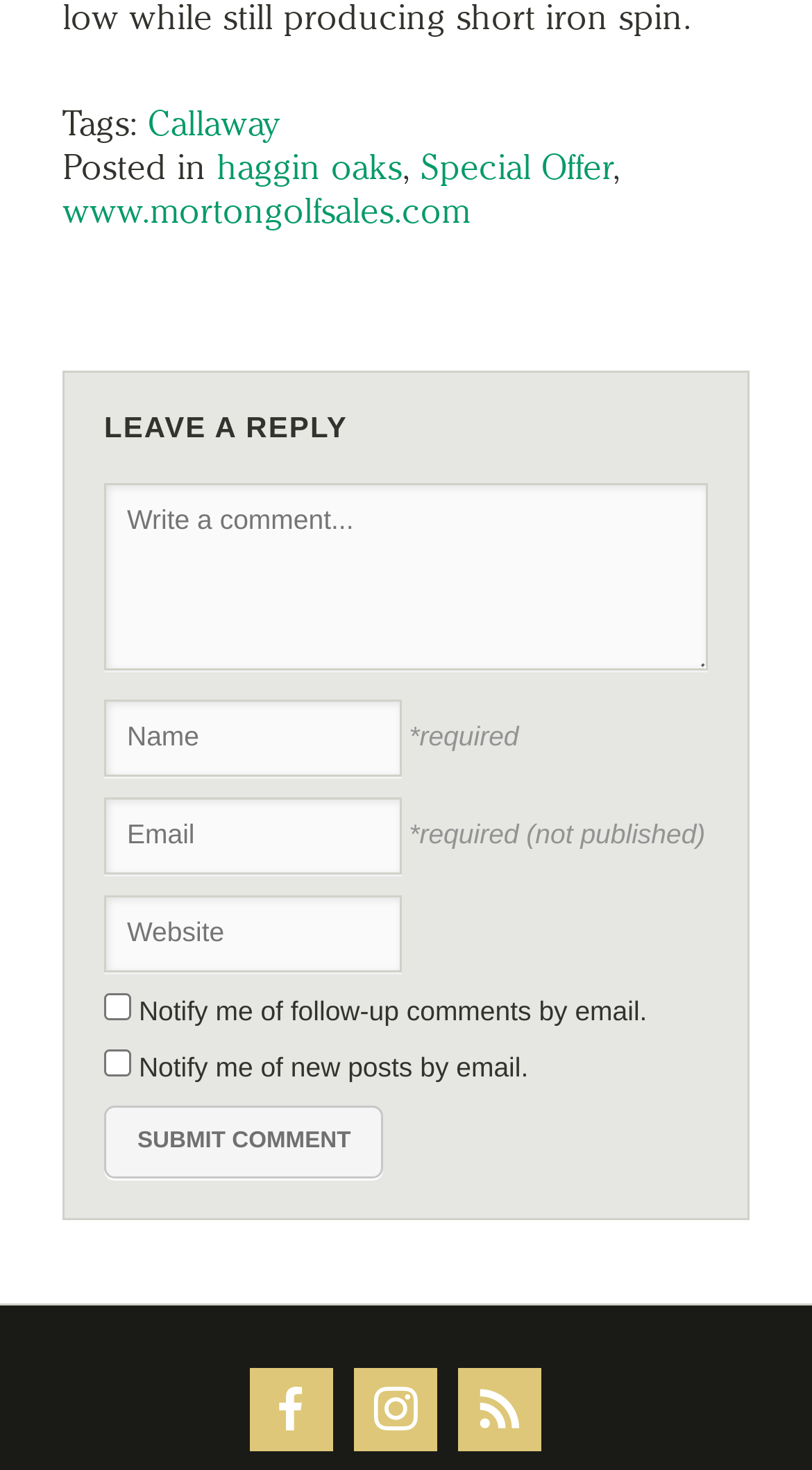What is the purpose of the textboxes?
Using the image provided, answer with just one word or phrase.

Leave a reply